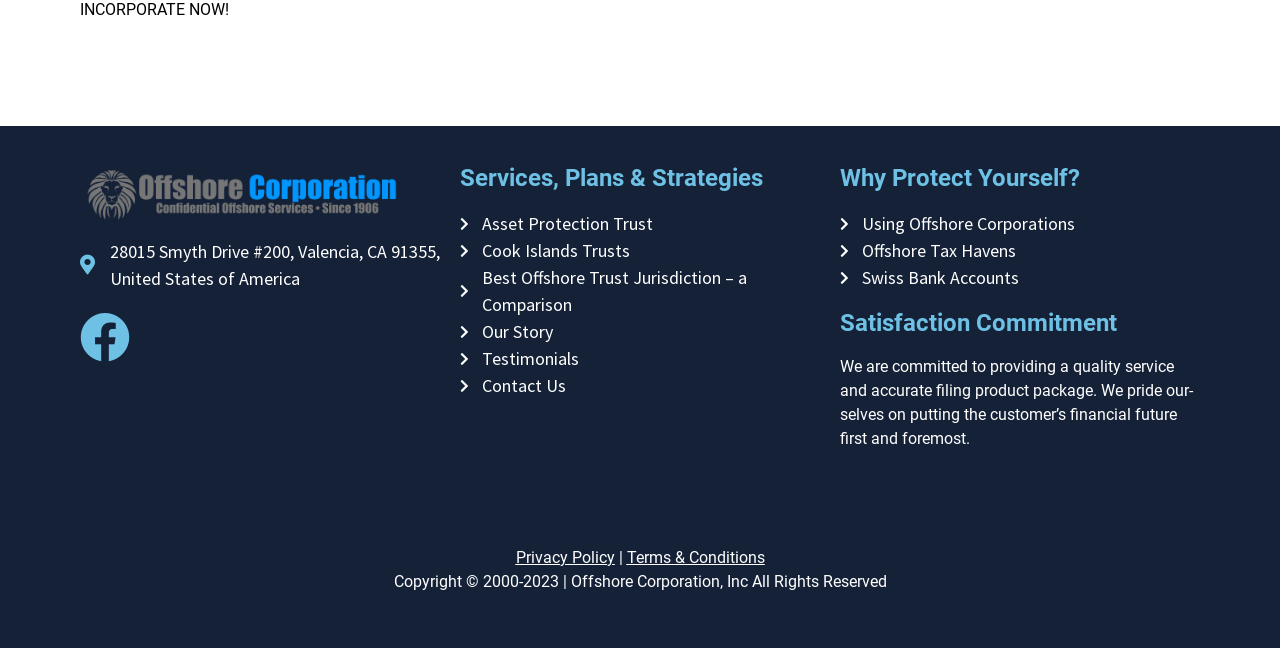What is the topic of the first link under 'Services, Plans & Strategies'?
Examine the image closely and answer the question with as much detail as possible.

I found the first link under the heading 'Services, Plans & Strategies' by looking at the link element with the bounding box coordinates [0.359, 0.324, 0.641, 0.366] which contains the text 'Asset Protection Trust'.